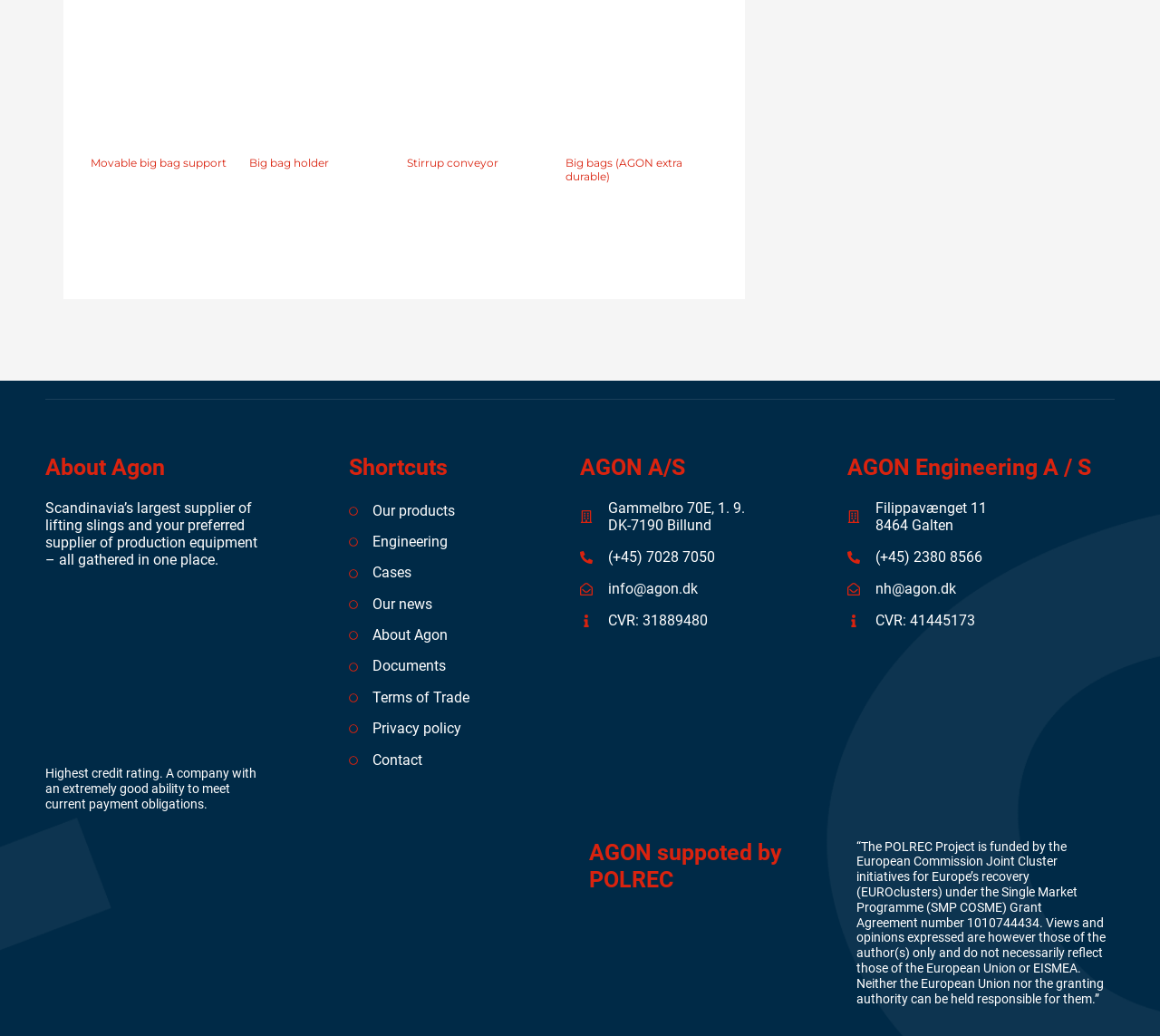Determine the bounding box coordinates of the clickable region to carry out the instruction: "Click on 'Our products'".

[0.301, 0.482, 0.453, 0.505]